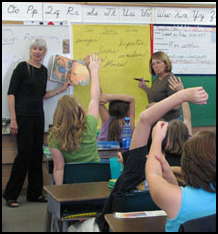What is the age group of the students?
Based on the image, answer the question with as much detail as possible.

The caption explicitly states that the classroom is filled with enthusiastic 5th-grade students, many of whom are eagerly raising their hands to contribute to the discussion.